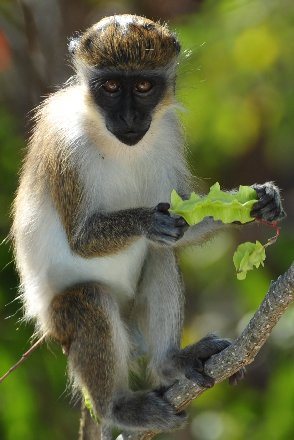Respond to the following question with a brief word or phrase:
Where is the scene likely set?

A lush garden or woodland area